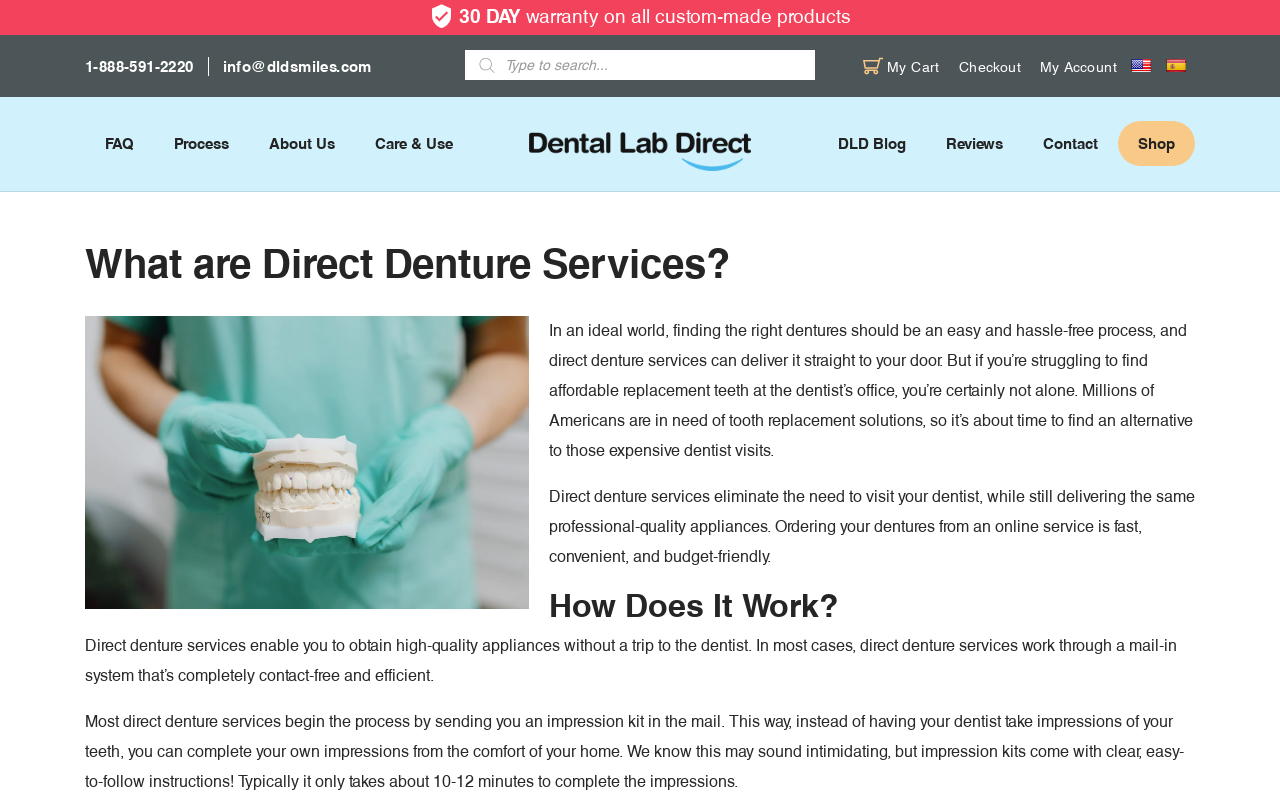Can you pinpoint the bounding box coordinates for the clickable element required for this instruction: "Search for products"? The coordinates should be four float numbers between 0 and 1, i.e., [left, top, right, bottom].

[0.363, 0.063, 0.637, 0.1]